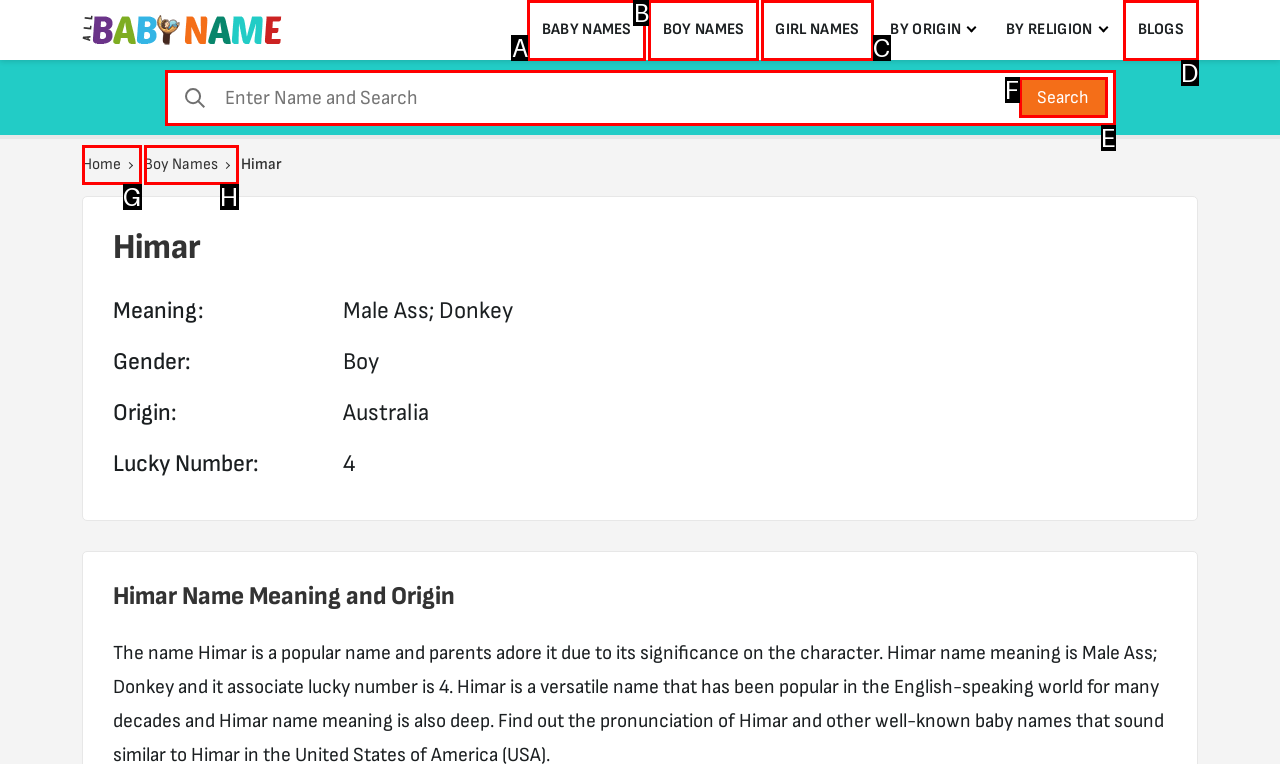Based on the description: Home, find the HTML element that matches it. Provide your answer as the letter of the chosen option.

G